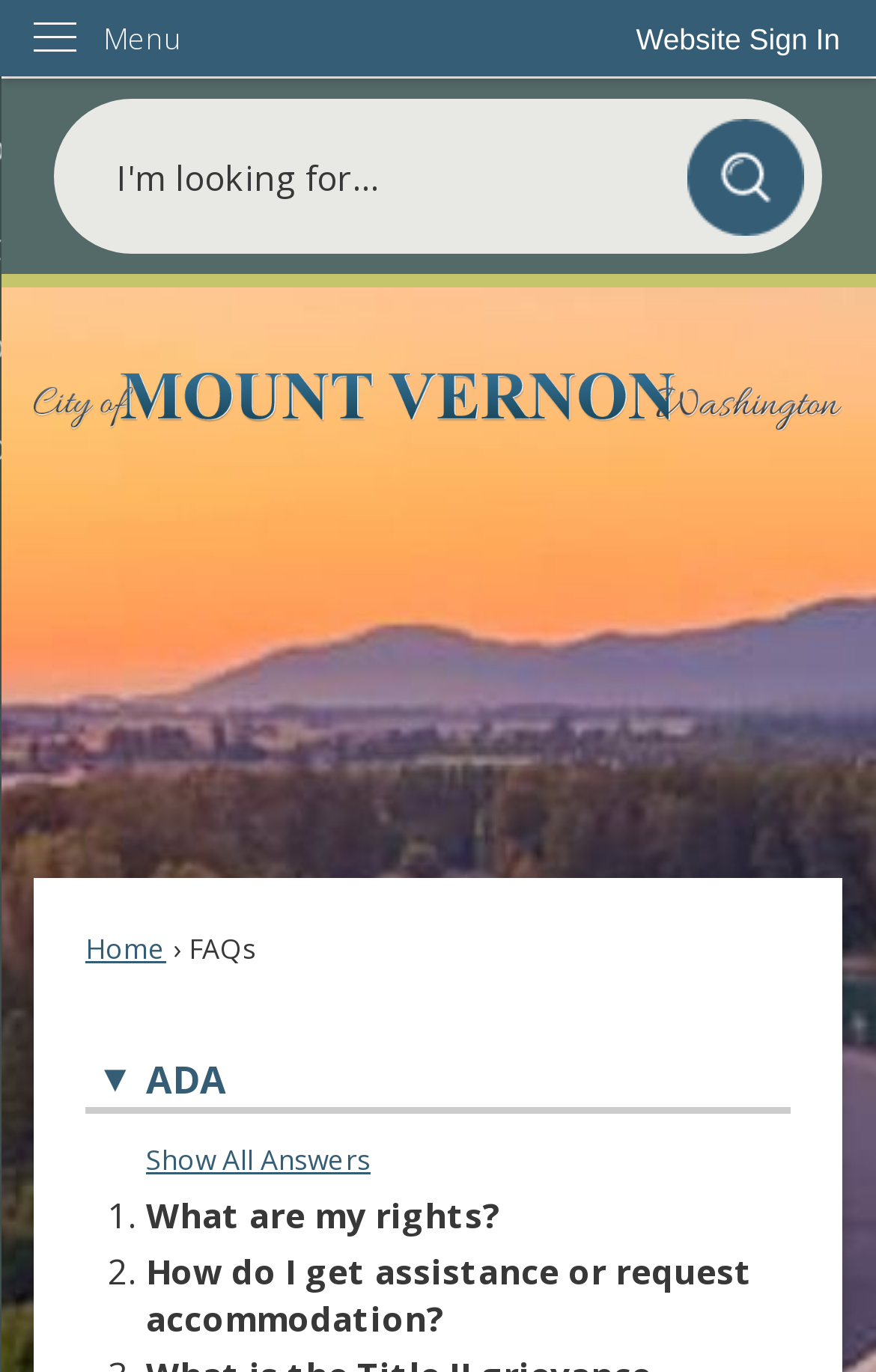What is the purpose of the 'Show All Answers' link?
Please provide a detailed and comprehensive answer to the question.

The 'Show All Answers' link is likely used to expand or show all the answers to the FAQs, rather than just displaying a brief summary or question.